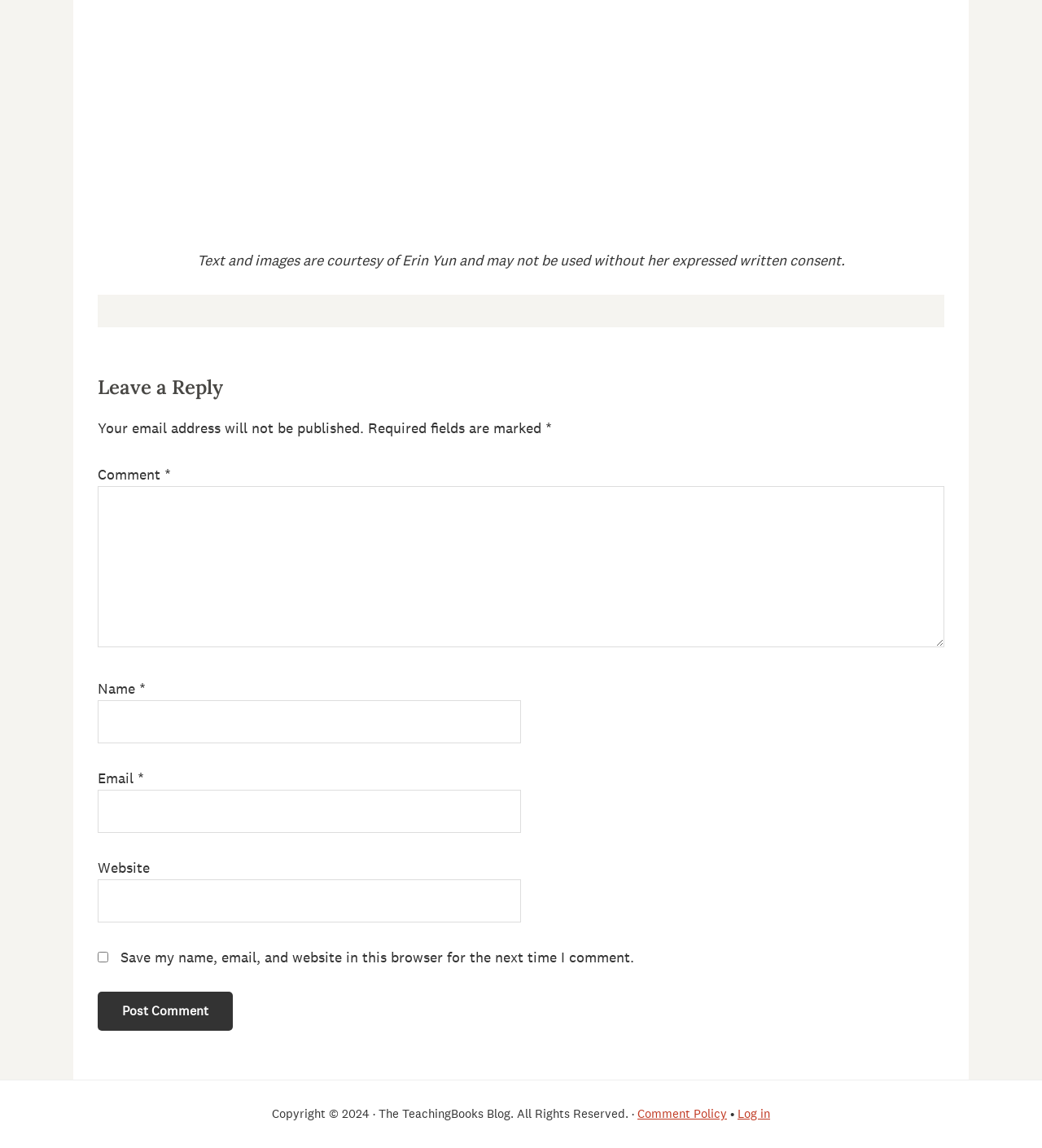Indicate the bounding box coordinates of the clickable region to achieve the following instruction: "Click the 'Comment Policy' link."

[0.612, 0.963, 0.698, 0.977]